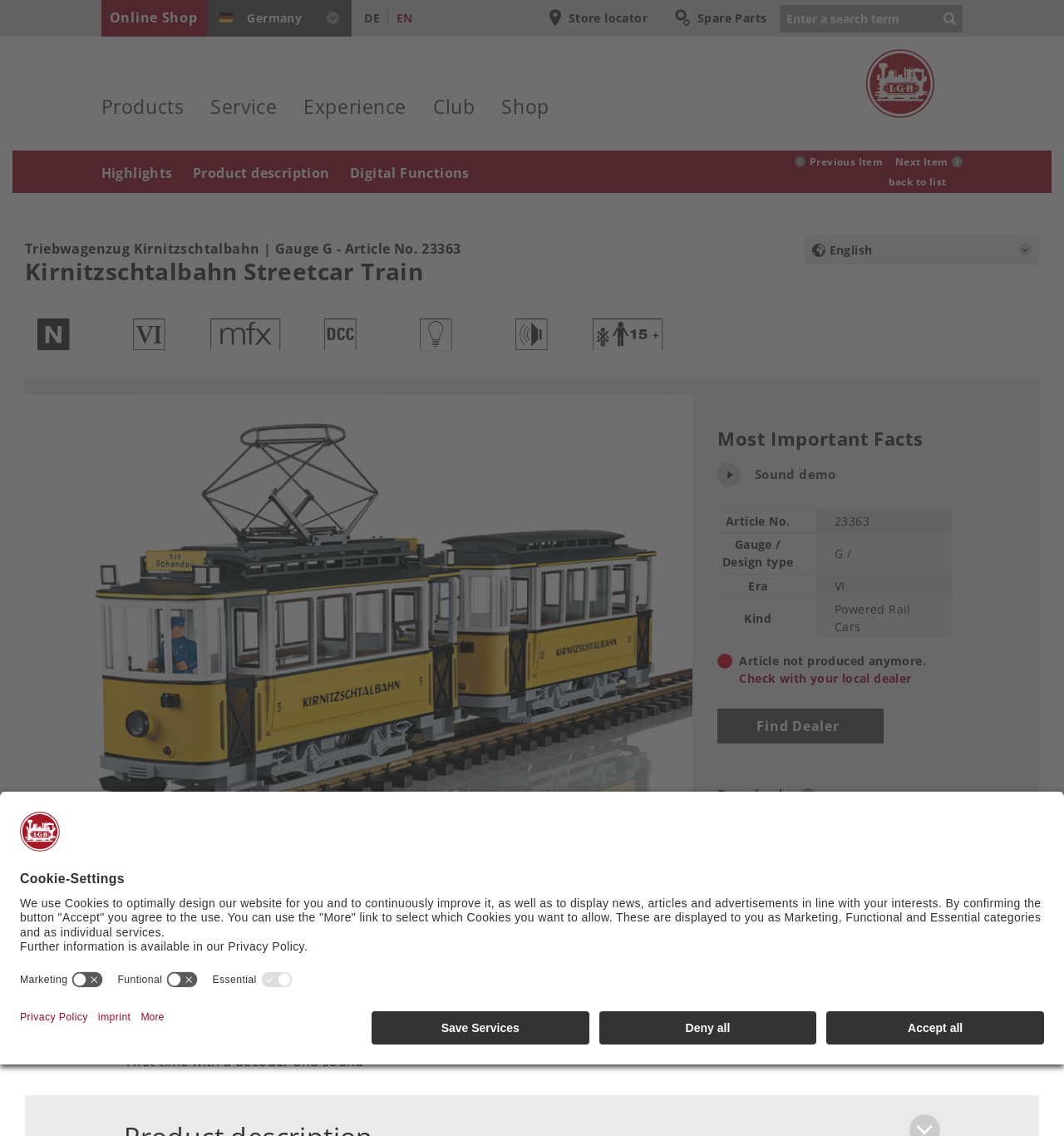What is the gauge of the train? Observe the screenshot and provide a one-word or short phrase answer.

G